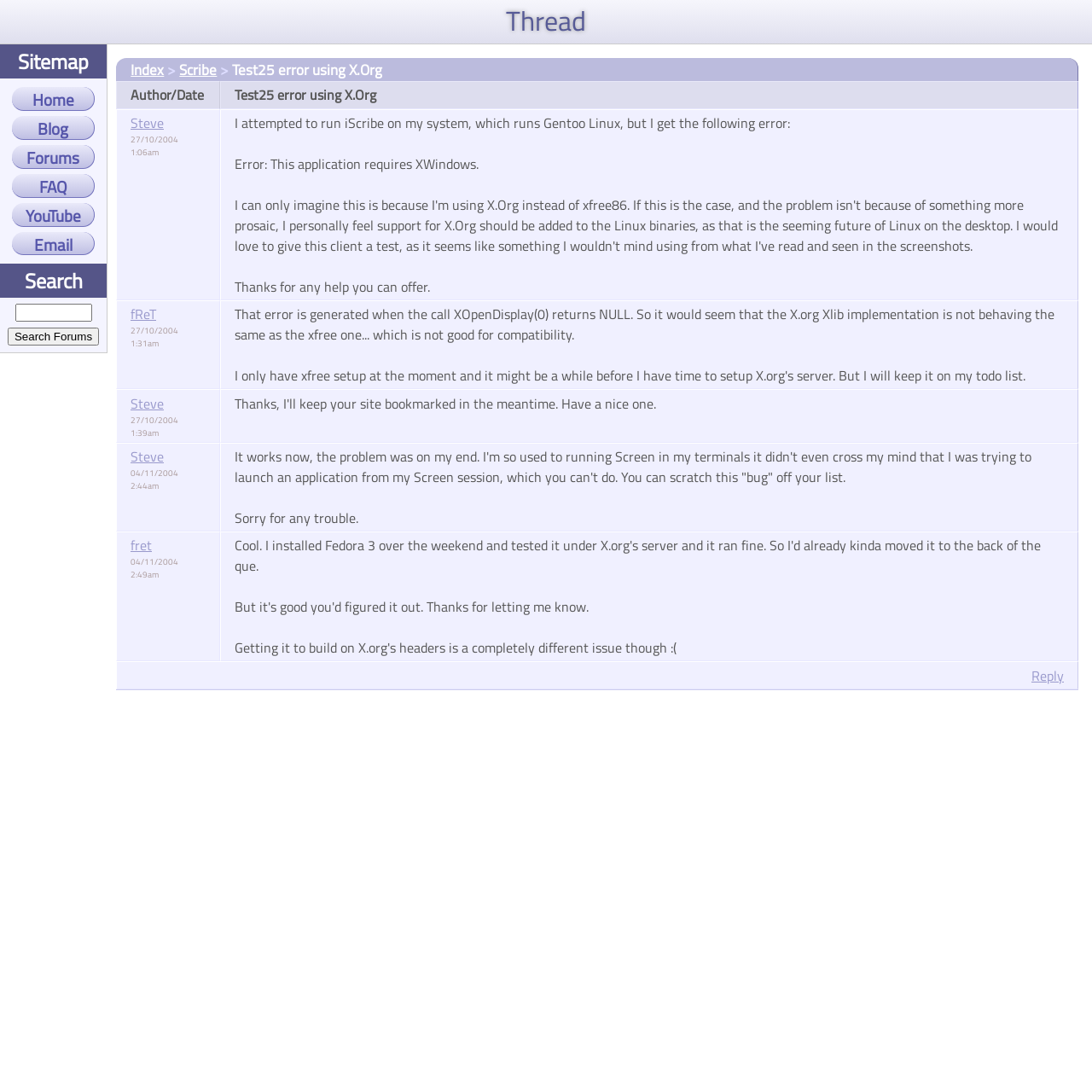Who started the thread?
Give a thorough and detailed response to the question.

The first post in the thread is from Steve, which suggests that Steve started the thread. This information can be found in the gridcell containing the author and date information.